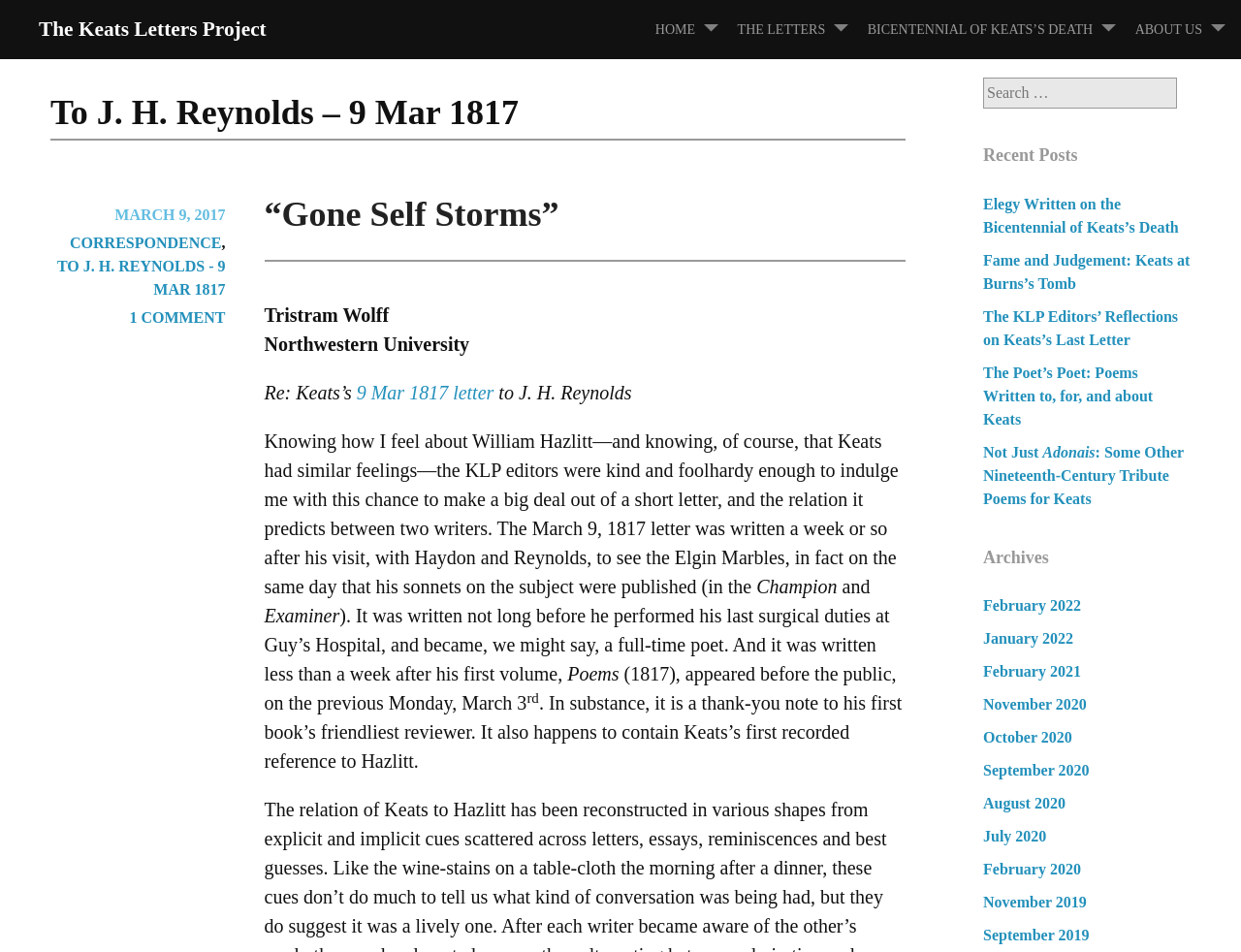Locate the bounding box coordinates of the area that needs to be clicked to fulfill the following instruction: "Click on the 'HOME' link". The coordinates should be in the format of four float numbers between 0 and 1, namely [left, top, right, bottom].

[0.528, 0.0, 0.591, 0.062]